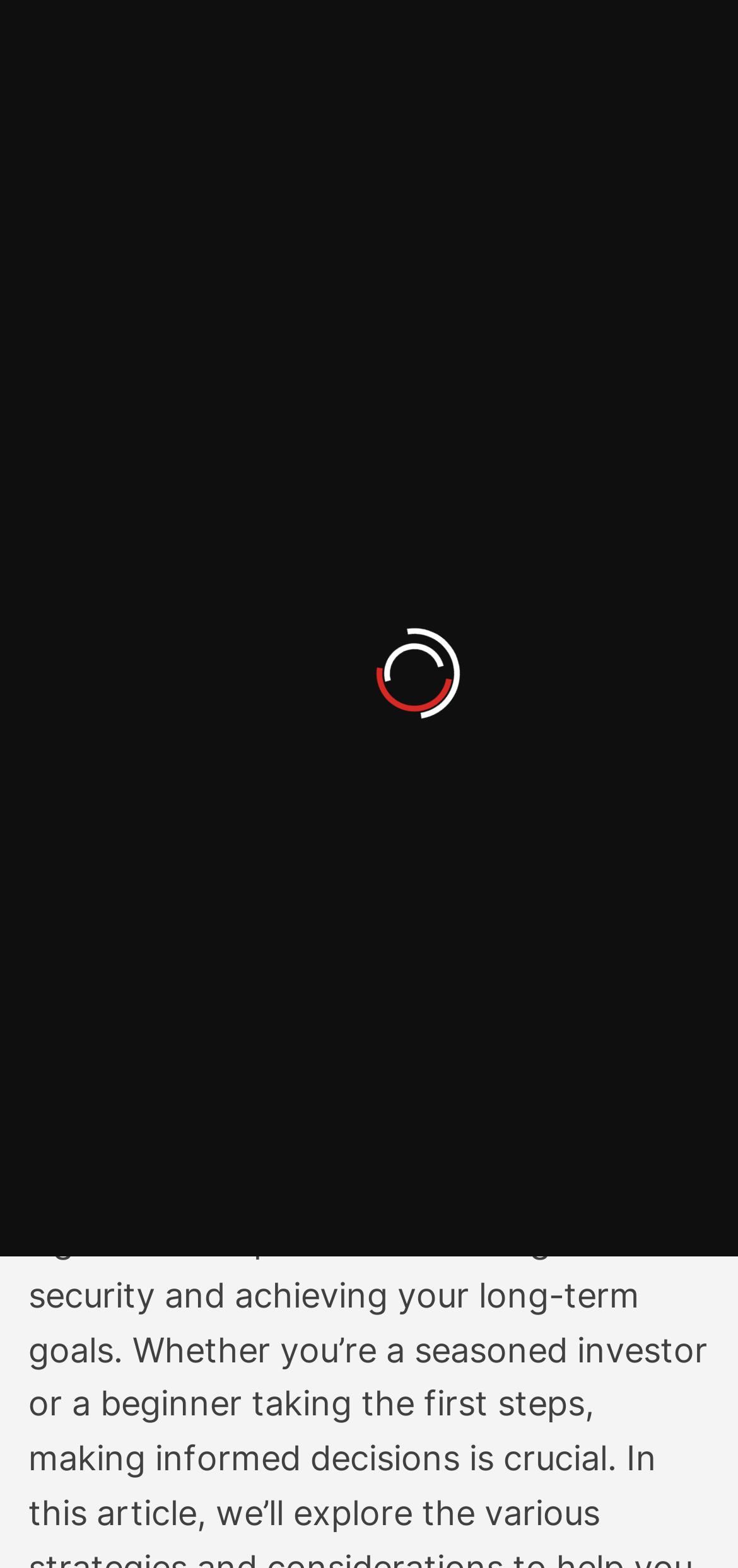Who is the author of the article?
Please provide a comprehensive answer based on the contents of the image.

The author of the article can be found in the middle section of the webpage, where it says 'by How2invest Team'.